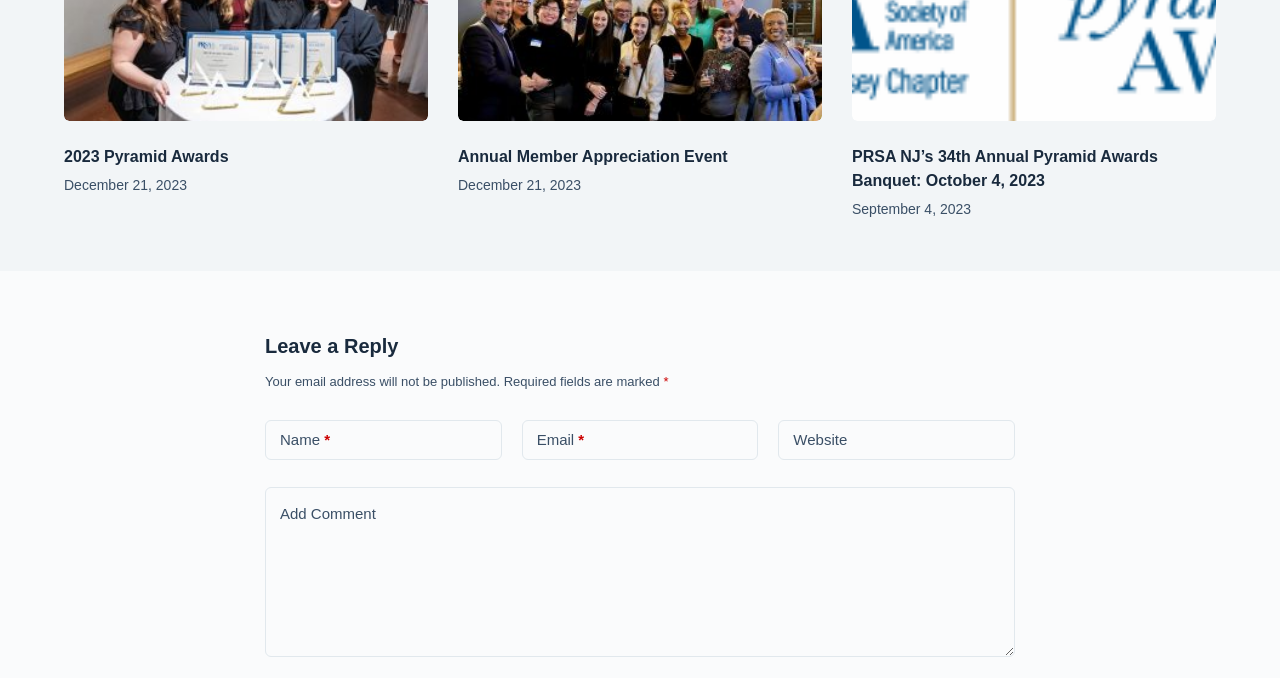Please provide a brief answer to the following inquiry using a single word or phrase:
What is the label of the first field in the comment form?

Name